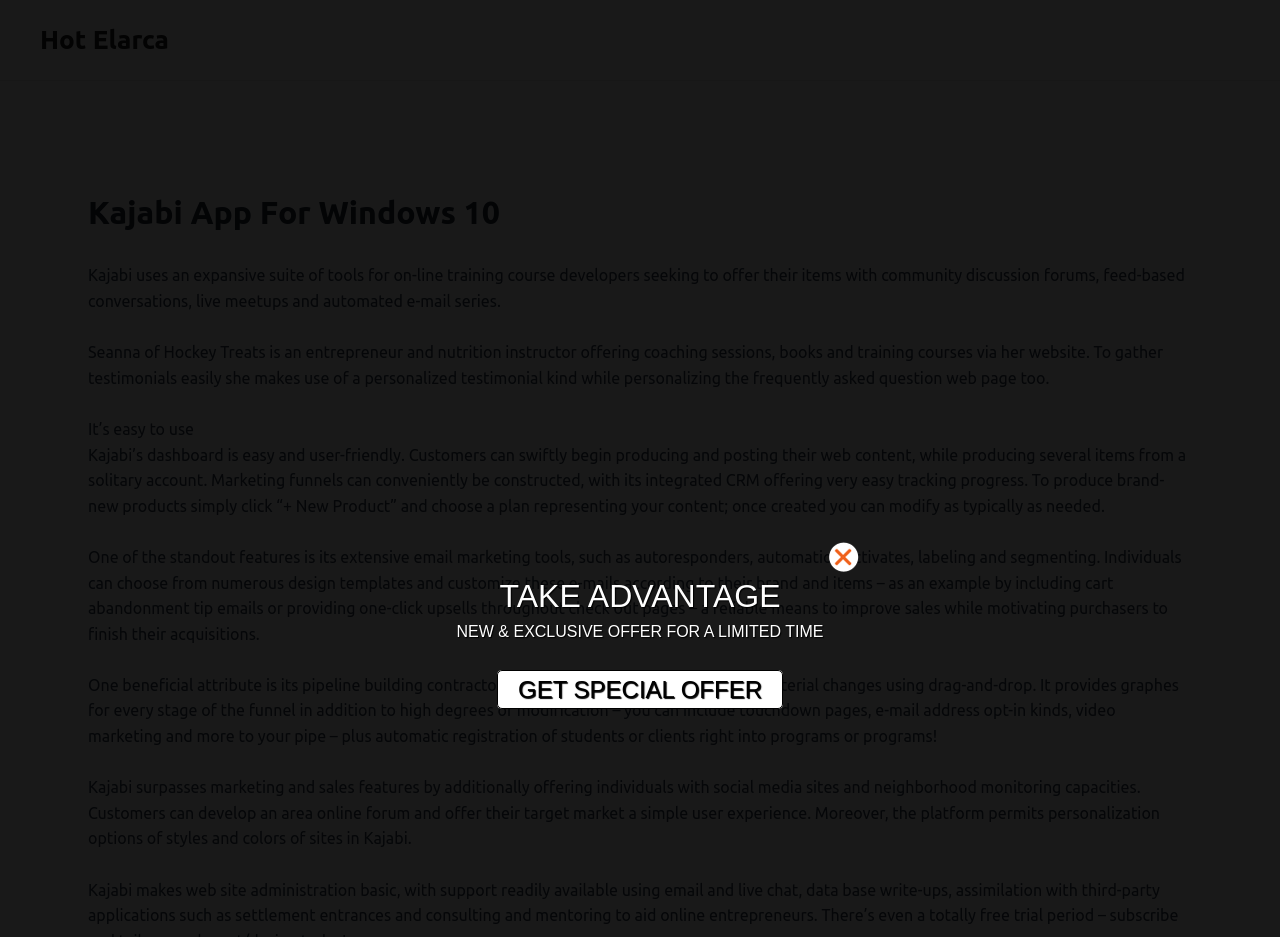Give an in-depth explanation of the webpage layout and content.

This webpage is about Kajabi App for Windows 10, providing an overview of its features and benefits. At the top, there is a header with the title "Kajabi App For Windows 10" and a link to "Hot Elarca" on the left side. Below the header, there is a brief introduction to Kajabi, describing it as a suite of tools for online training course developers.

The main content of the page is divided into several sections, each describing a specific feature of Kajabi. The first section explains how Kajabi is easy to use, with a user-friendly dashboard that allows customers to create and post web content quickly. The second section highlights Kajabi's email marketing tools, including autoresponders, automation triggers, and labeling and segmenting. The third section describes the pipeline building feature, which enables users to make content changes using drag-and-drop. The fourth section discusses Kajabi's social media and community management capabilities, allowing users to create an online forum and offer a simple user experience.

On the right side of the page, there is a call-to-action section with a link to "GET SPECIAL OFFER" and two promotional texts, "TAKE ADVANTAGE" and "NEW & EXCLUSIVE OFFER FOR A LIMITED TIME". This section is positioned below the main content and is visually separated from the rest of the page.